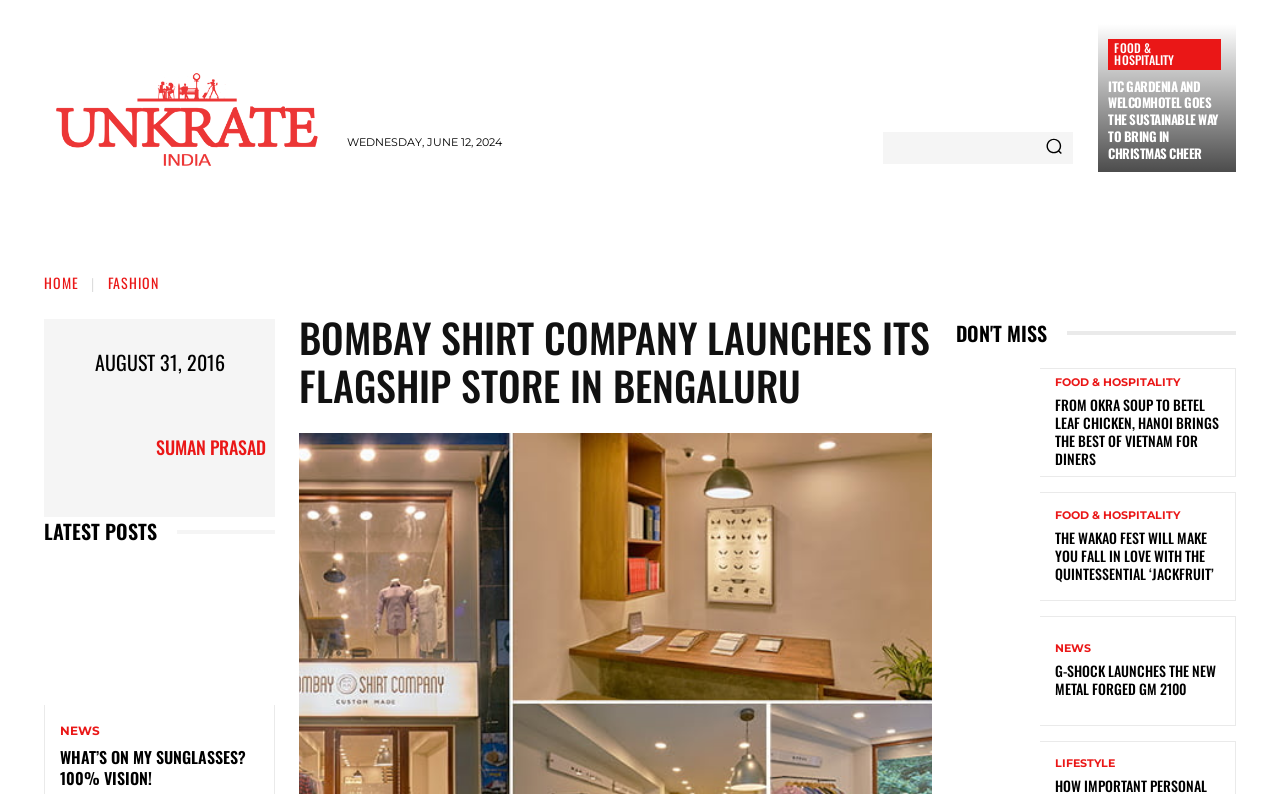Please find and give the text of the main heading on the webpage.

BOMBAY SHIRT COMPANY LAUNCHES ITS FLAGSHIP STORE IN BENGALURU